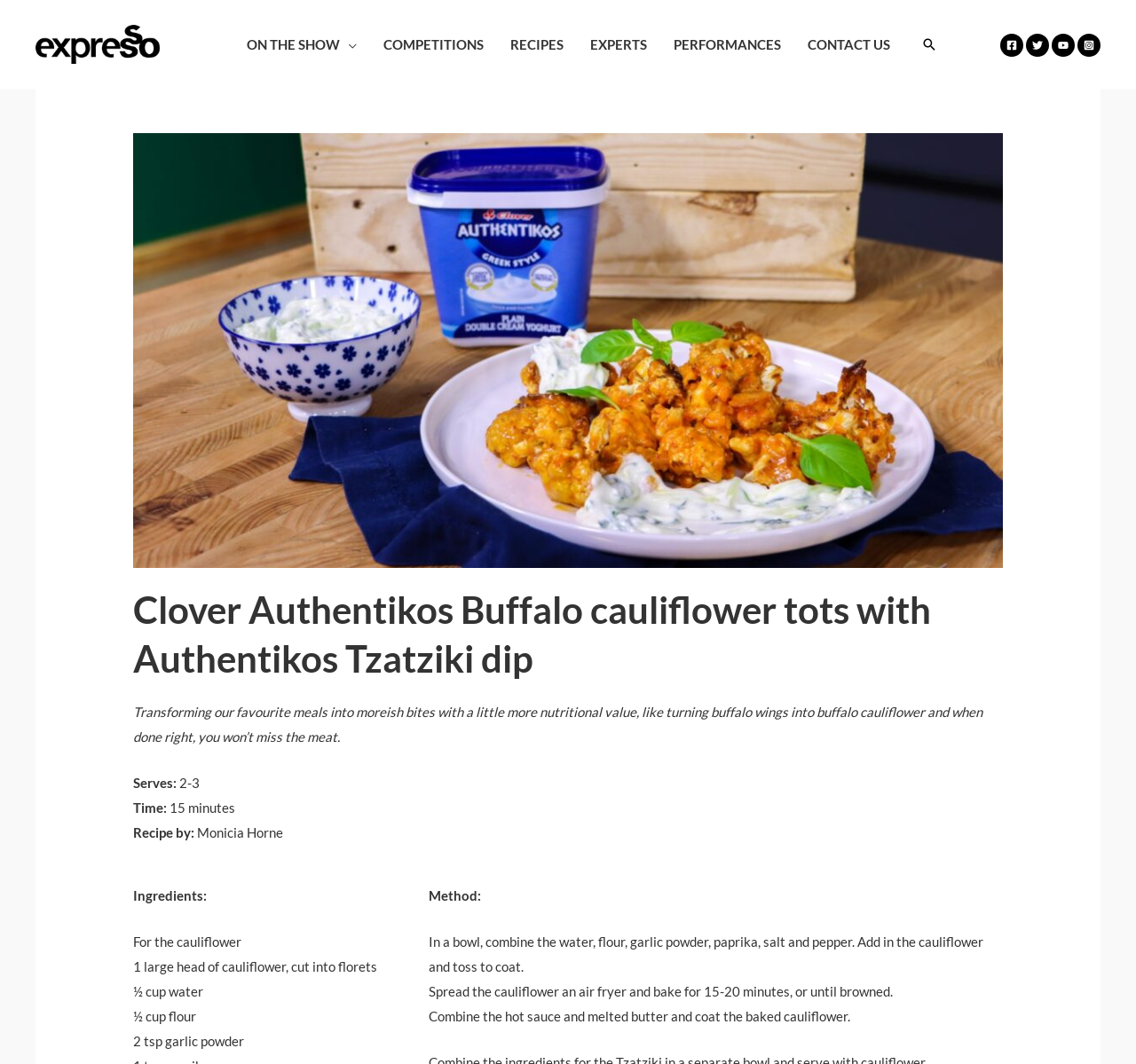What is the author of the recipe?
Please provide a single word or phrase answer based on the image.

Monicia Horne